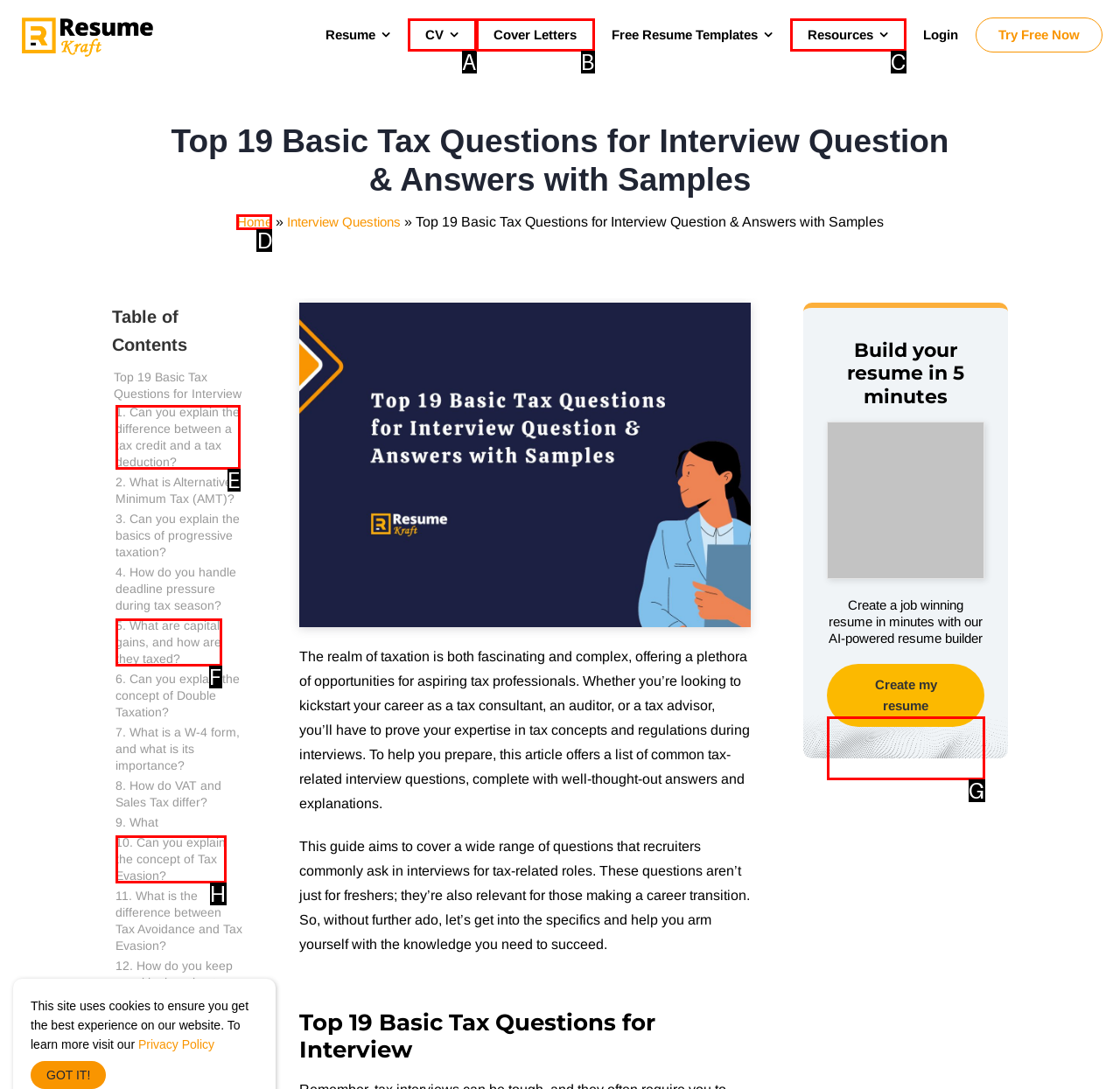Specify which UI element should be clicked to accomplish the task: Create a job-winning resume in minutes. Answer with the letter of the correct choice.

G